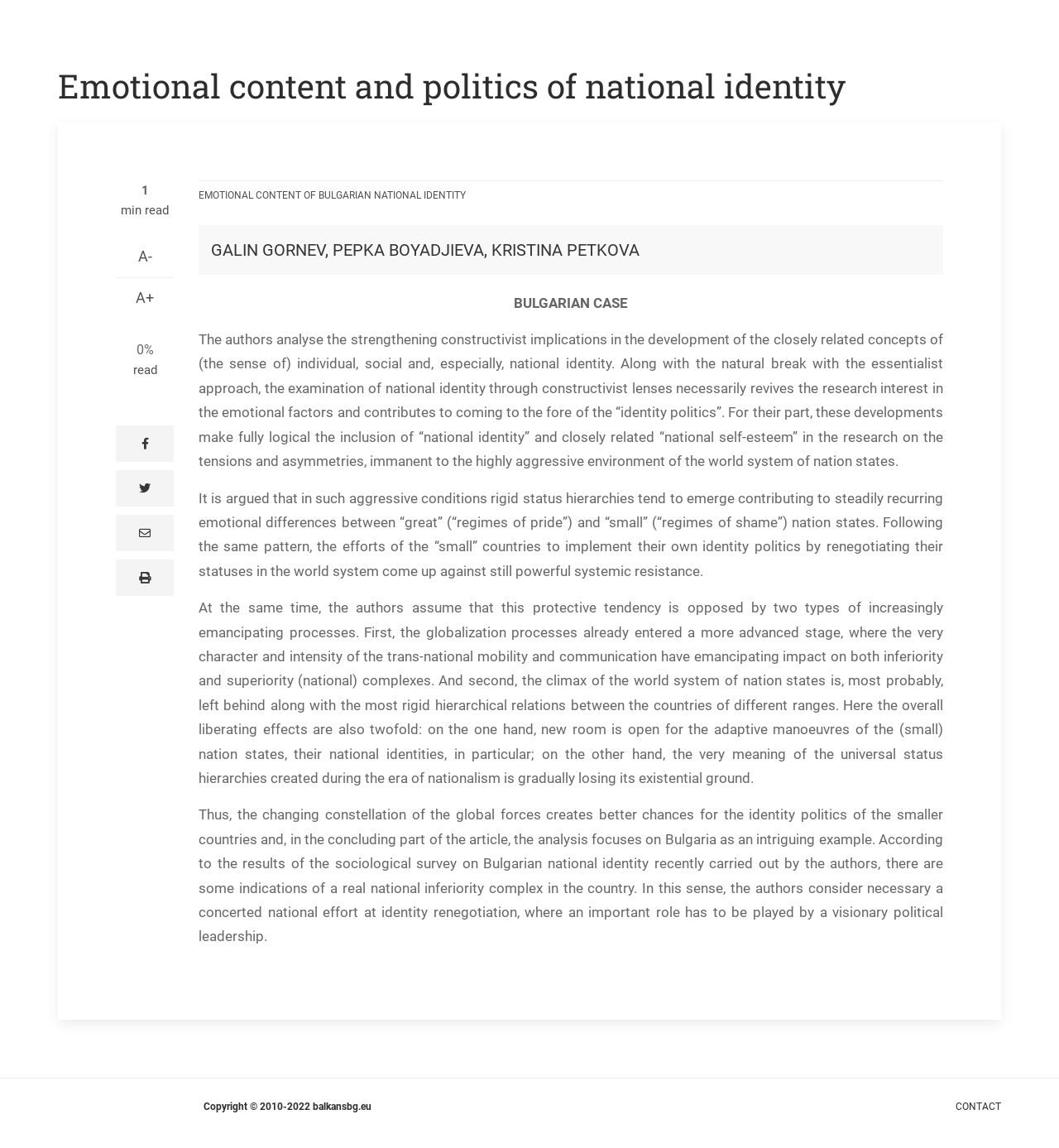Give the bounding box coordinates for this UI element: "twitter". The coordinates should be four float numbers between 0 and 1, arranged as [left, top, right, bottom].

[0.109, 0.41, 0.164, 0.442]